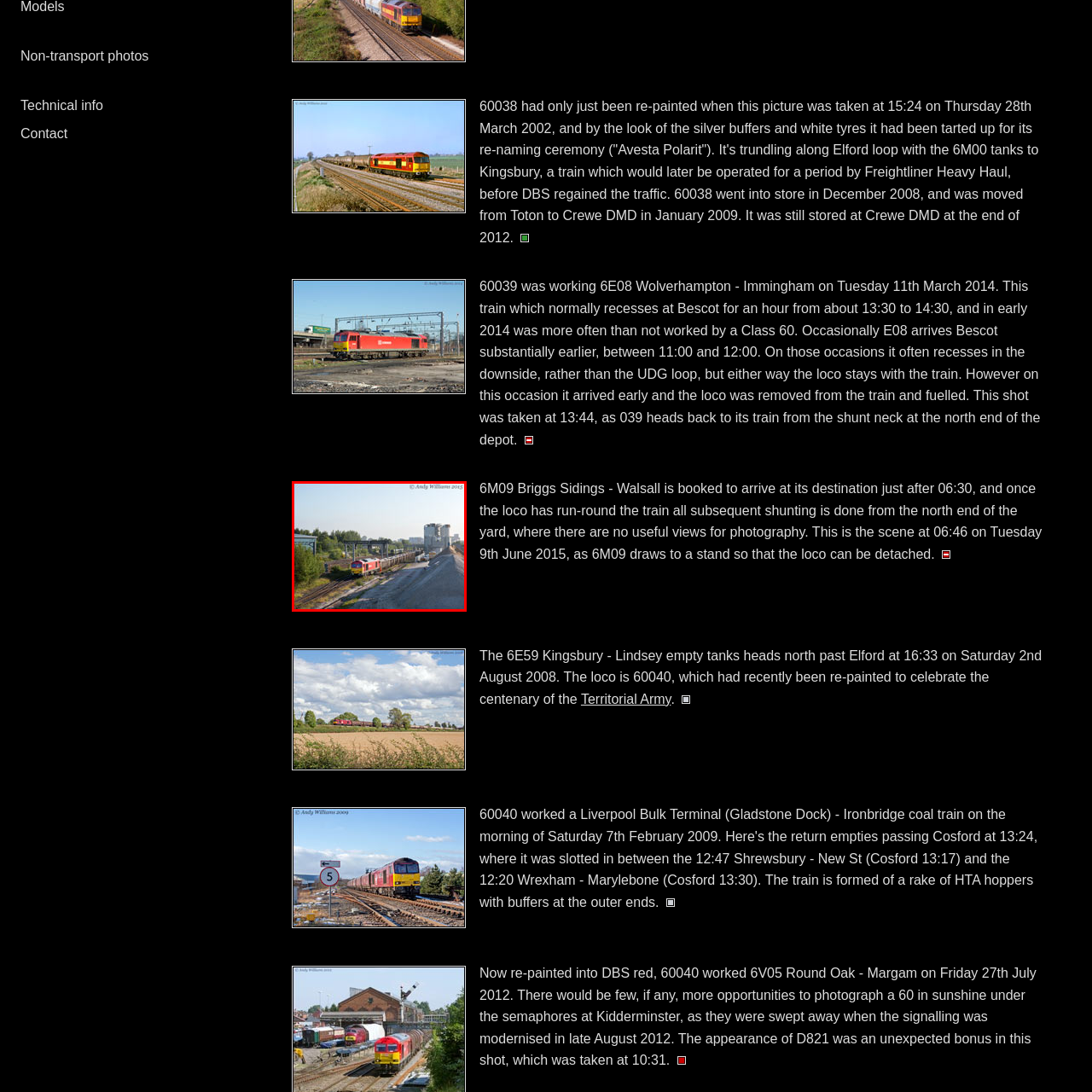Please provide a comprehensive description of the image that is enclosed within the red boundary.

The image captures a vibrant scene of the locomotive 60039 at Walsall Freight Terminal, taken at 06:46 on June 9, 2015. The Class 60 locomotive, painted in its distinctive red livery, is seen approaching the terminus, where it will soon be detached from its train of empty tankers. In the background, the industrial setting is highlighted by yards of gravel and large silos, typical of freight operations. This moment showcases the early morning light bathing the scene, reflecting the hustle typical of rail operations, as the train navigates towards its destination. The locomotive plays a pivotal role in the movement of goods, particularly in regions involved in manufacturing and transport logistics.